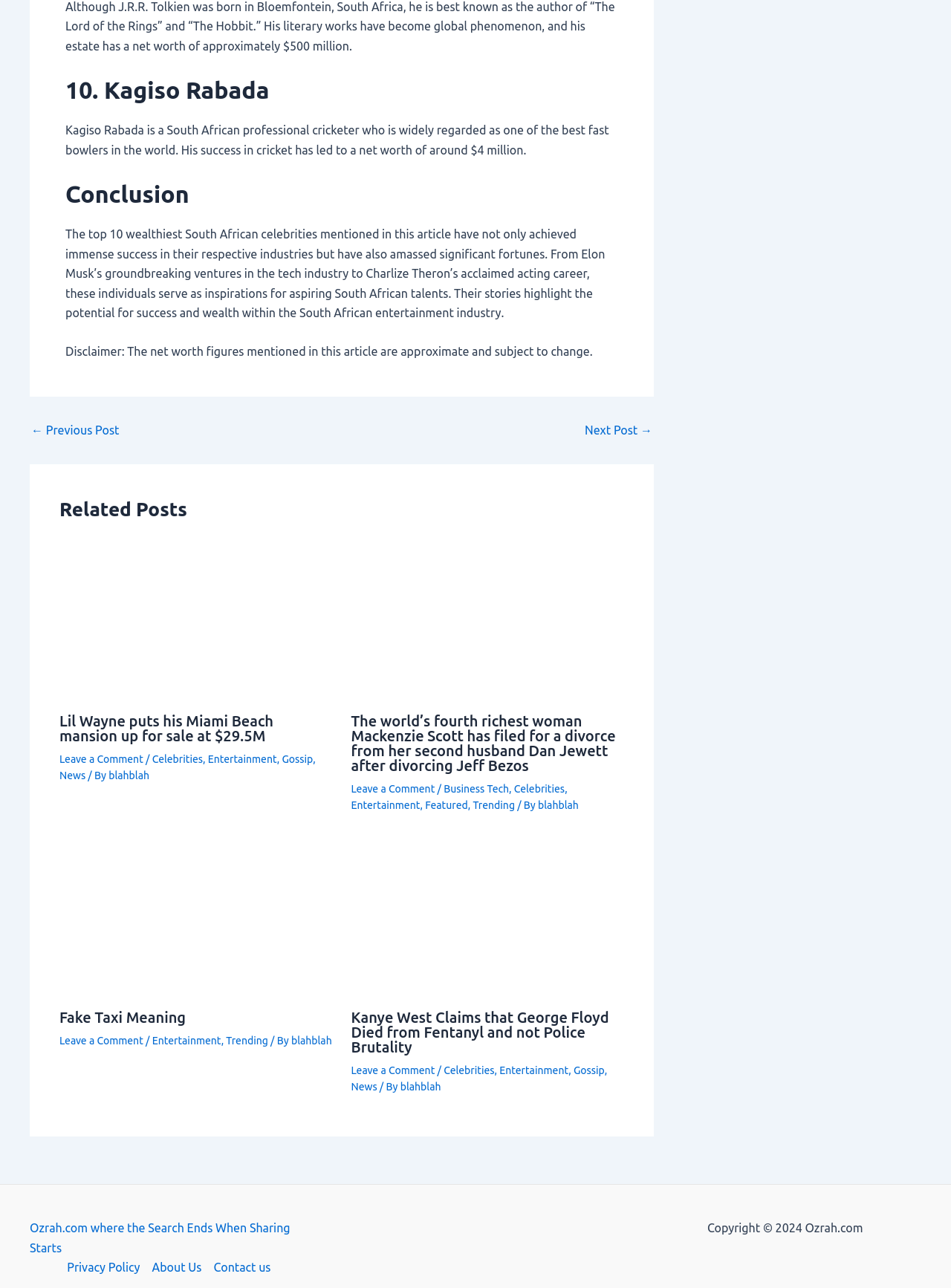Determine the bounding box coordinates for the area that needs to be clicked to fulfill this task: "Share this on Facebook". The coordinates must be given as four float numbers between 0 and 1, i.e., [left, top, right, bottom].

None